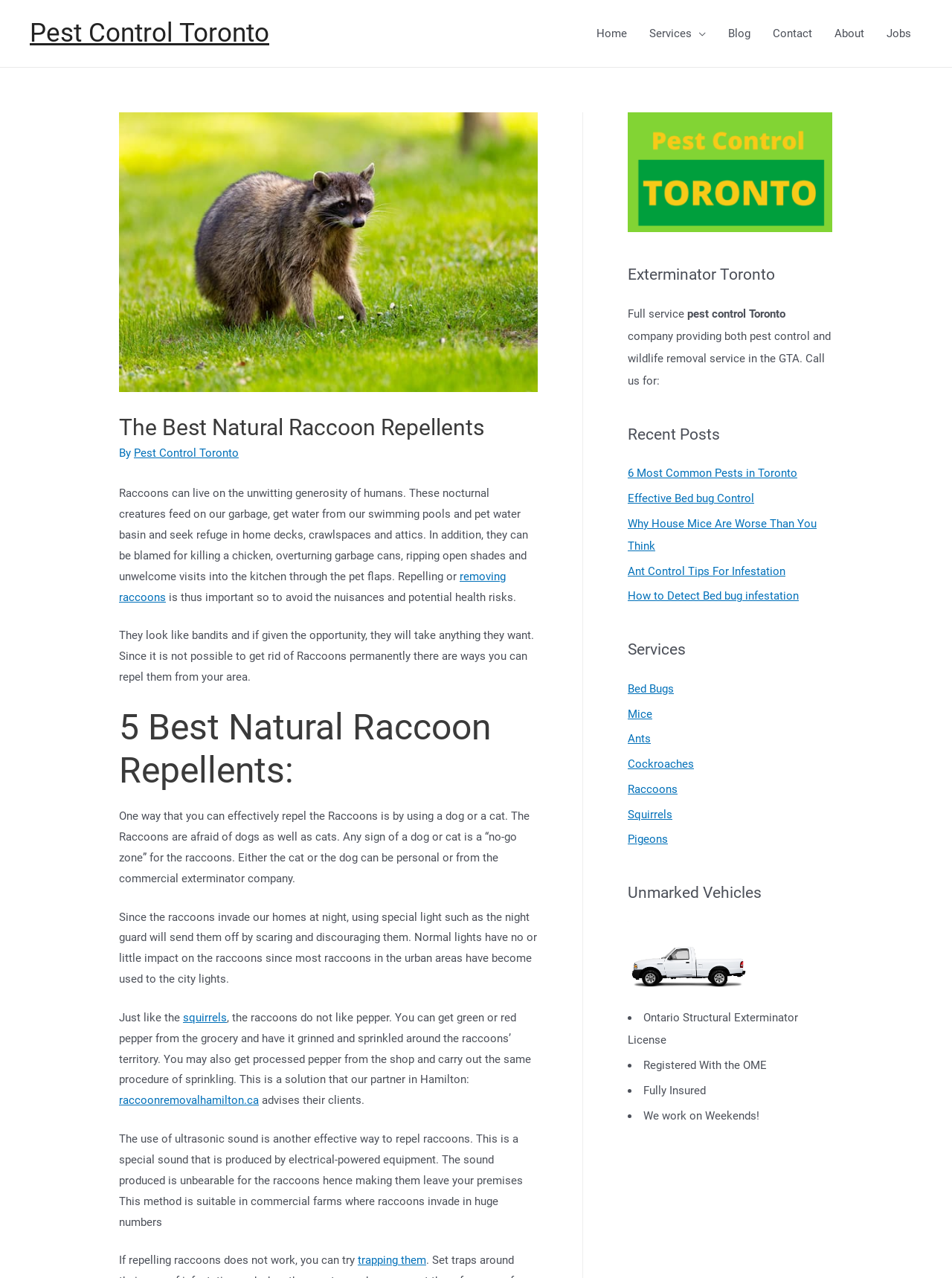What is the name of the company providing pest control services?
Provide an in-depth and detailed answer to the question.

The company providing pest control services is Pest Control Toronto, which is mentioned in the navigation section and also has a logo on the webpage.